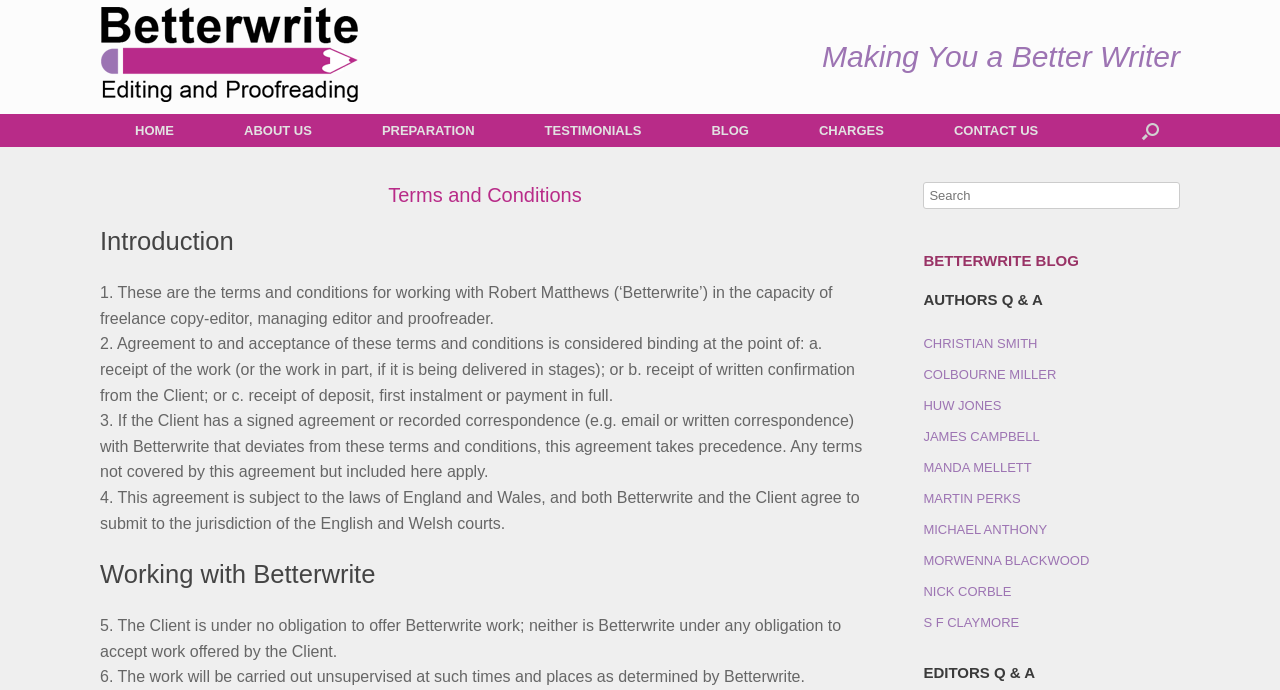Find the bounding box coordinates of the area to click in order to follow the instruction: "Search for a term".

[0.721, 0.264, 0.922, 0.303]